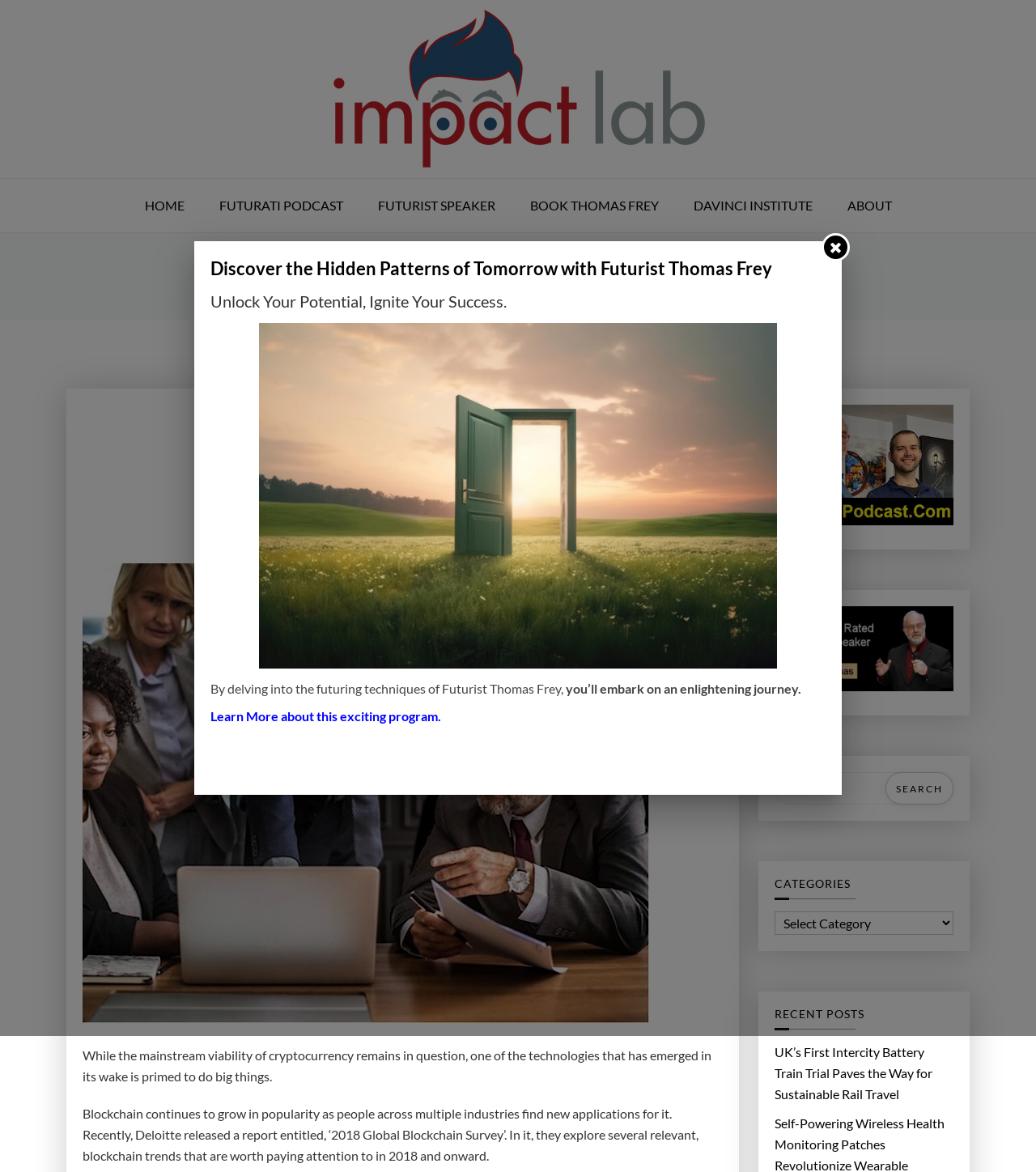Show the bounding box coordinates for the HTML element described as: "Business".

[0.348, 0.36, 0.391, 0.378]